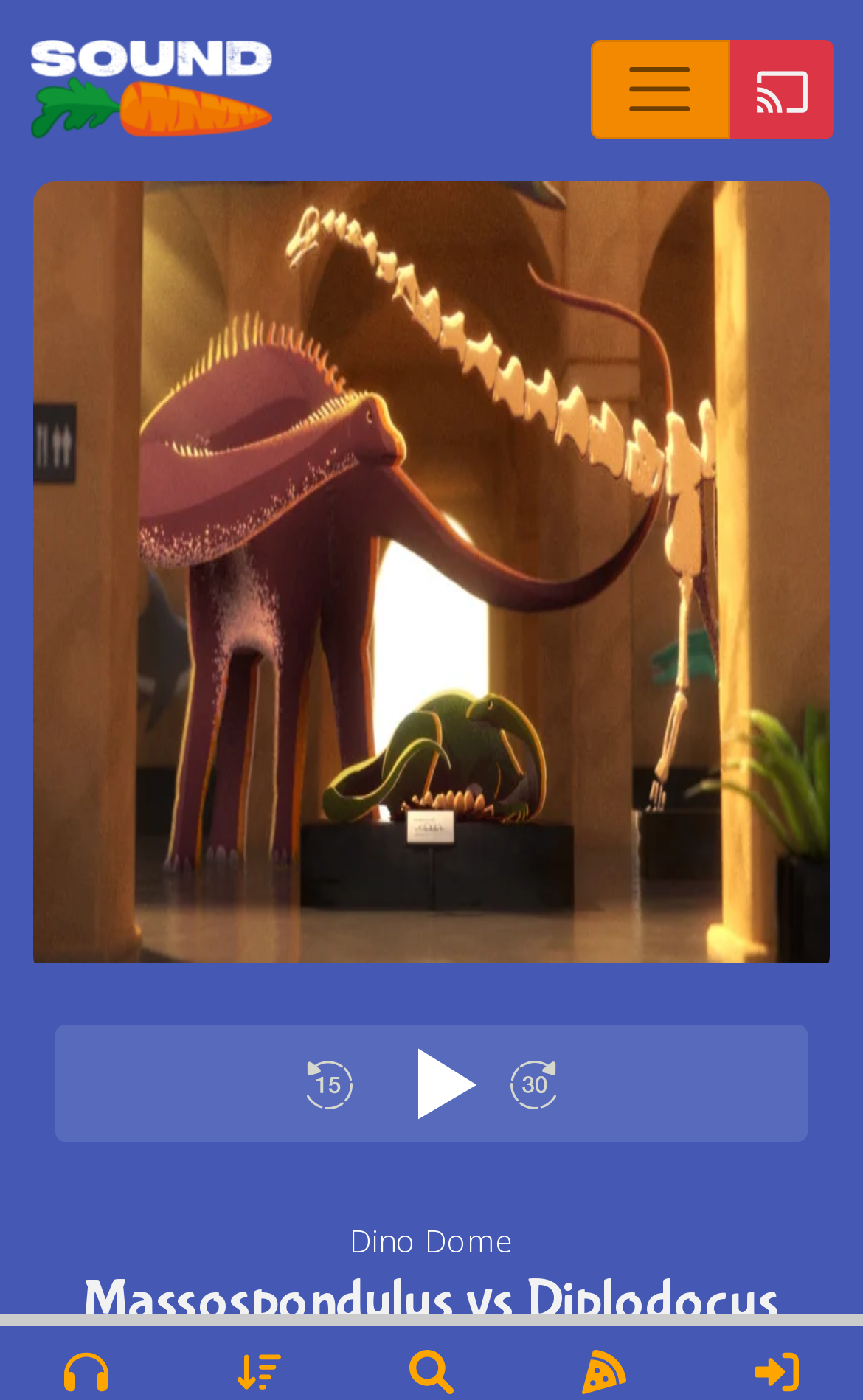Reply to the question with a single word or phrase:
What is the name of the current episode?

Massospondylus vs Diplodocus